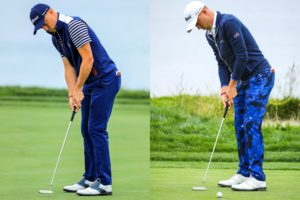What pattern is on Justin Thomas's outfit on the right?
Using the visual information, respond with a single word or phrase.

Bold blue camouflage